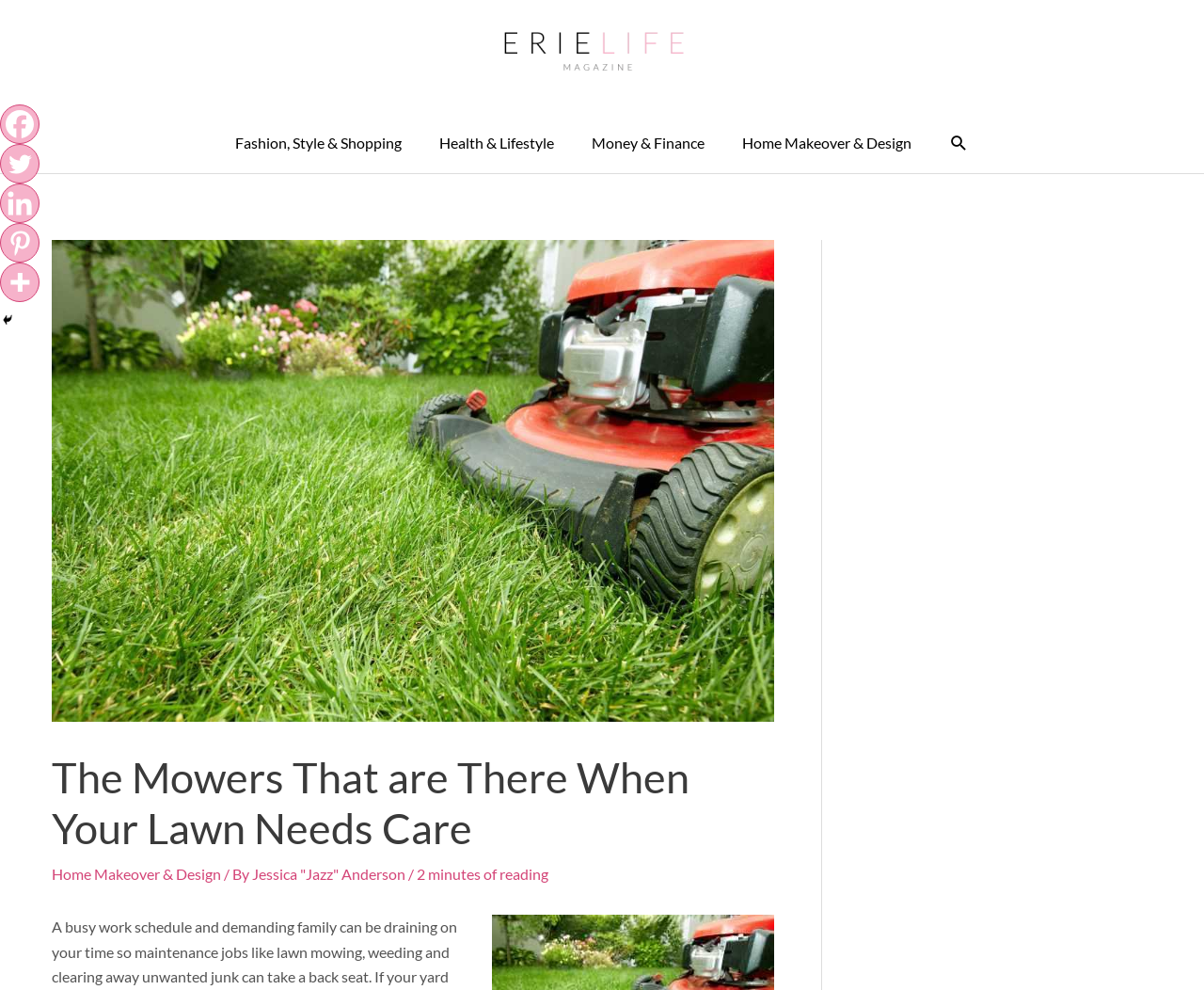Extract the bounding box coordinates for the described element: "Jessica "Jazz" Anderson". The coordinates should be represented as four float numbers between 0 and 1: [left, top, right, bottom].

[0.209, 0.874, 0.339, 0.892]